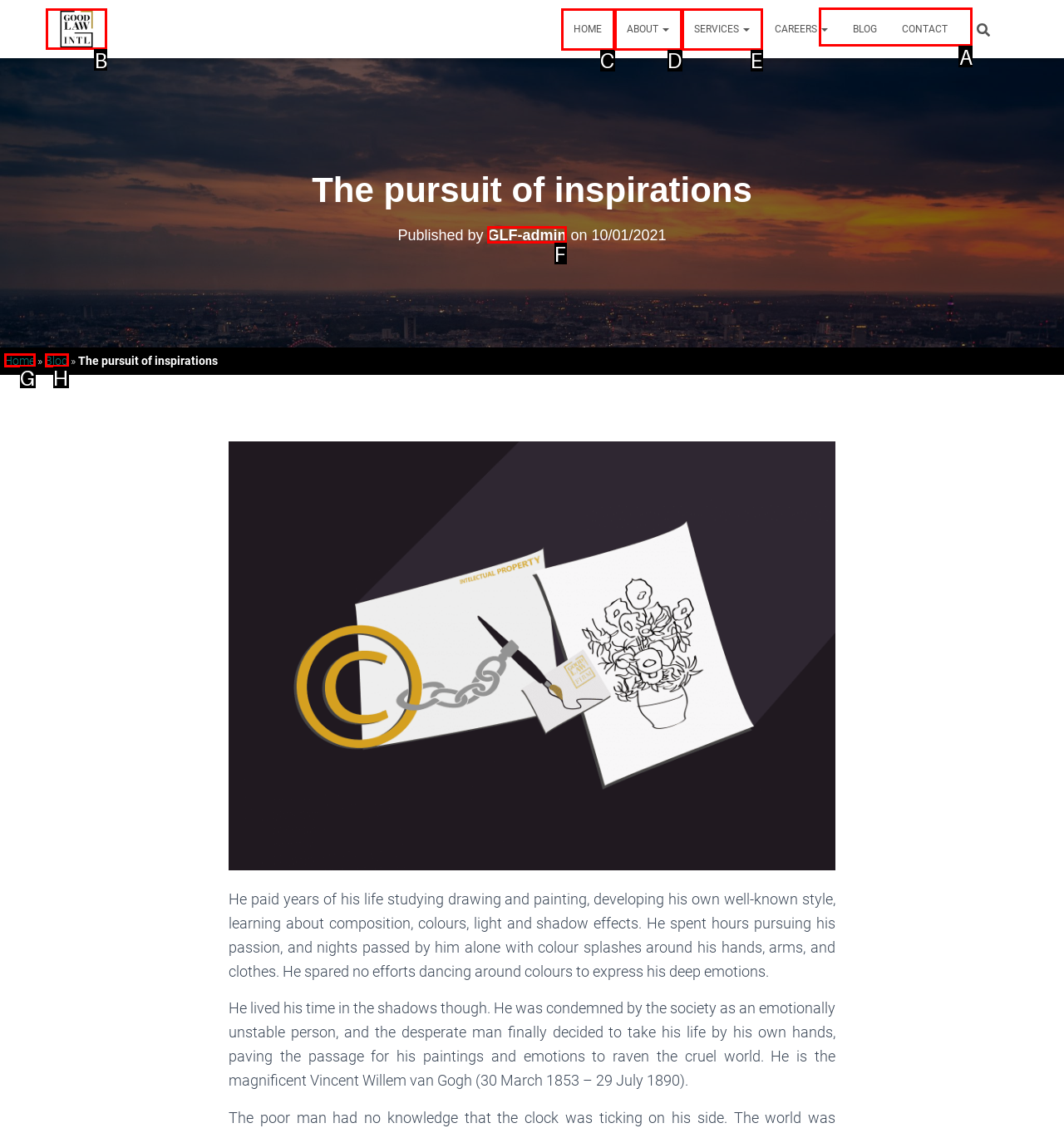Identify the letter of the option that should be selected to accomplish the following task: View the galleries. Provide the letter directly.

None